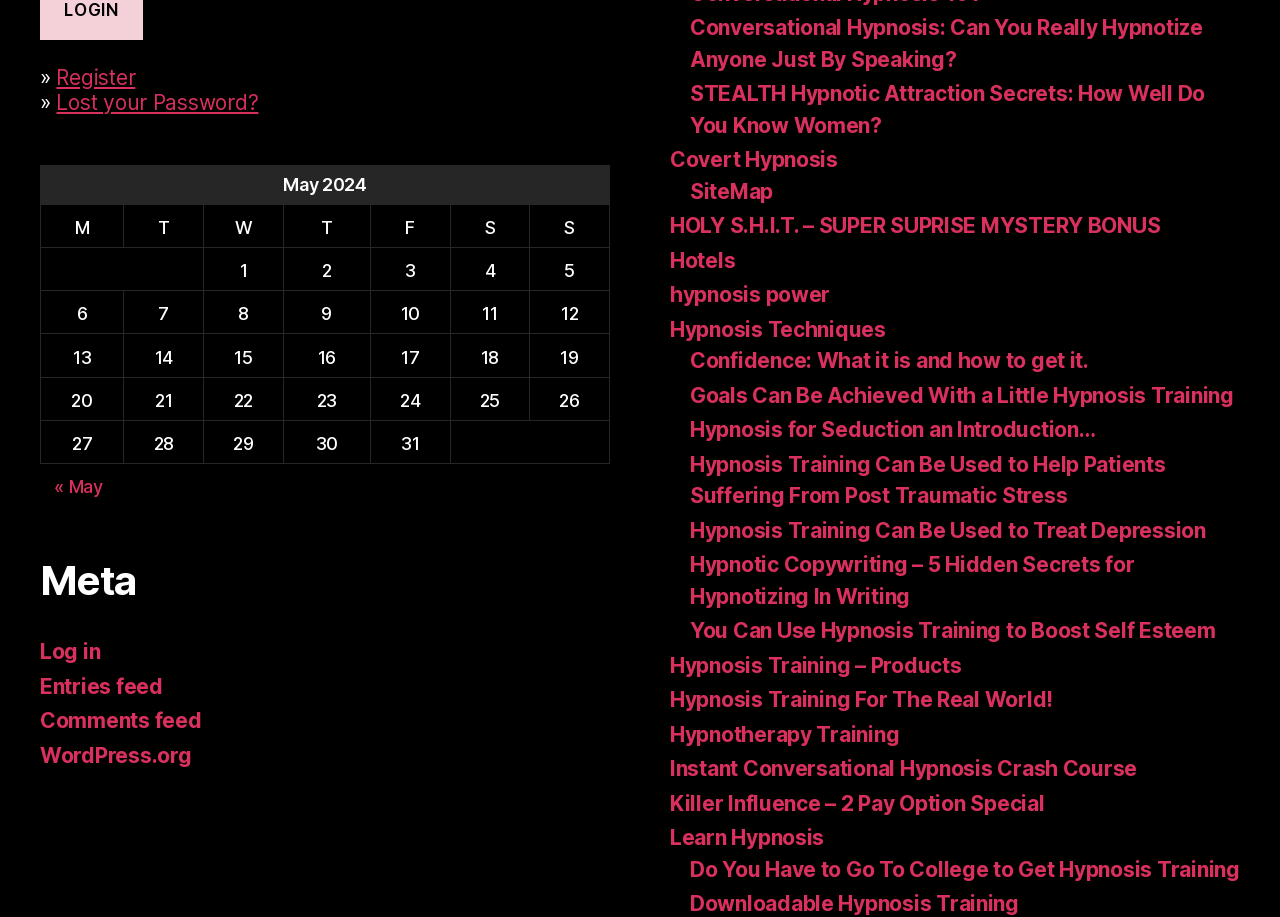Determine the bounding box coordinates of the element that should be clicked to execute the following command: "View May 2024 calendar".

[0.031, 0.18, 0.477, 0.506]